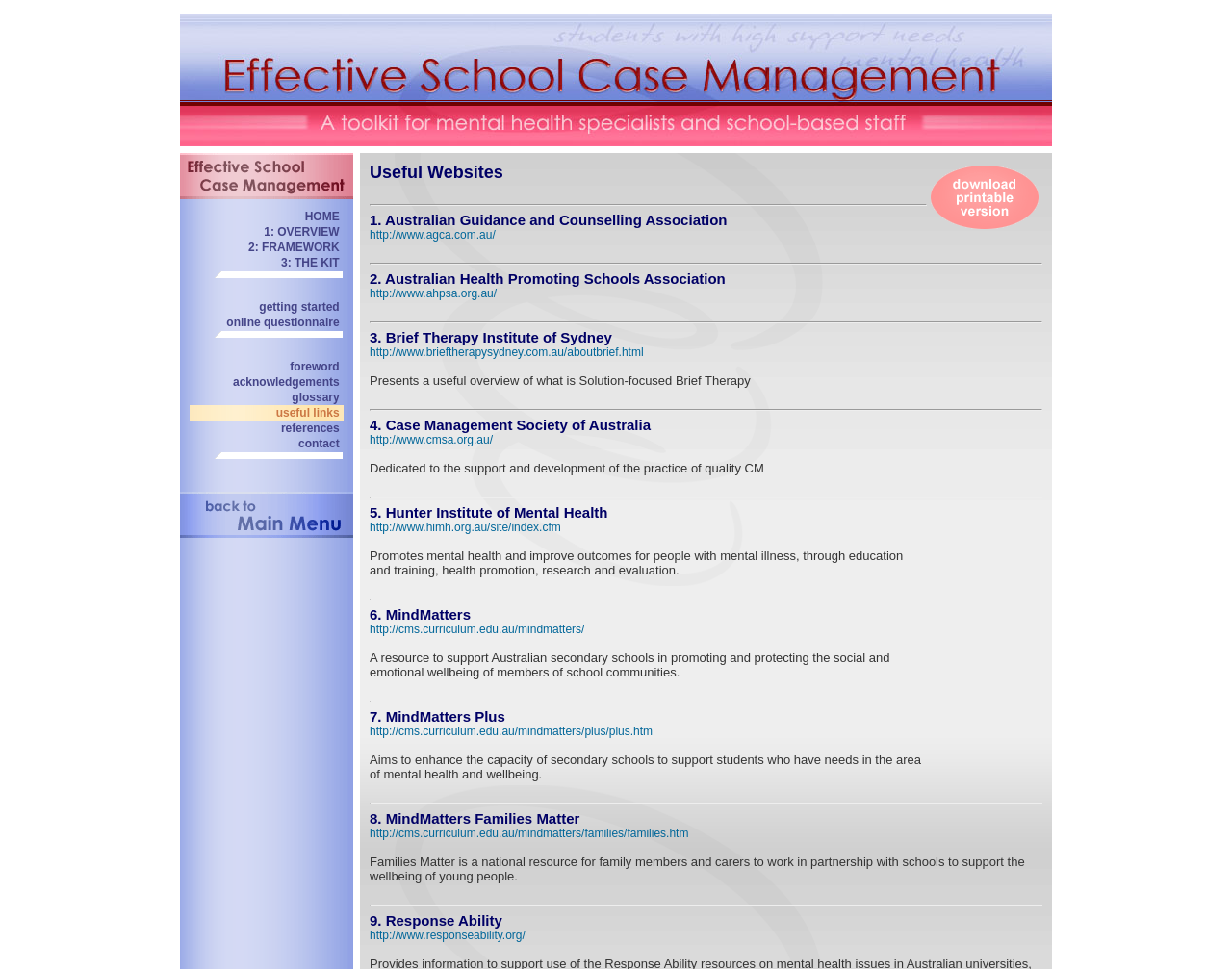Respond with a single word or short phrase to the following question: 
How many images are there in the webpage?

7